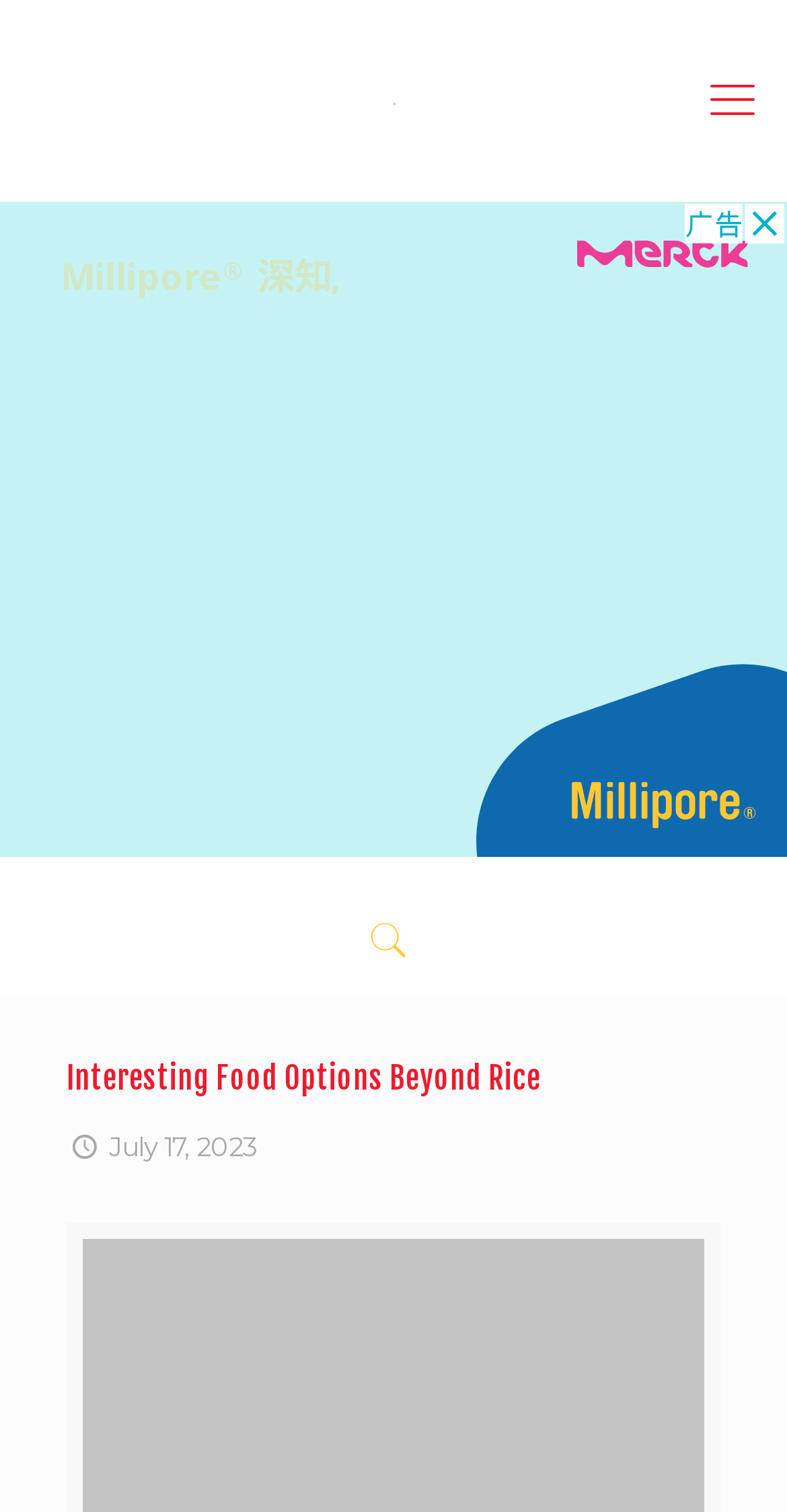Examine the screenshot and answer the question in as much detail as possible: What is the logo of the website?

I found the logo of the website by looking at the image element at the top of the webpage, which is described as 'FOODIE FOOTER LOGO'. This image is likely the logo of the website.